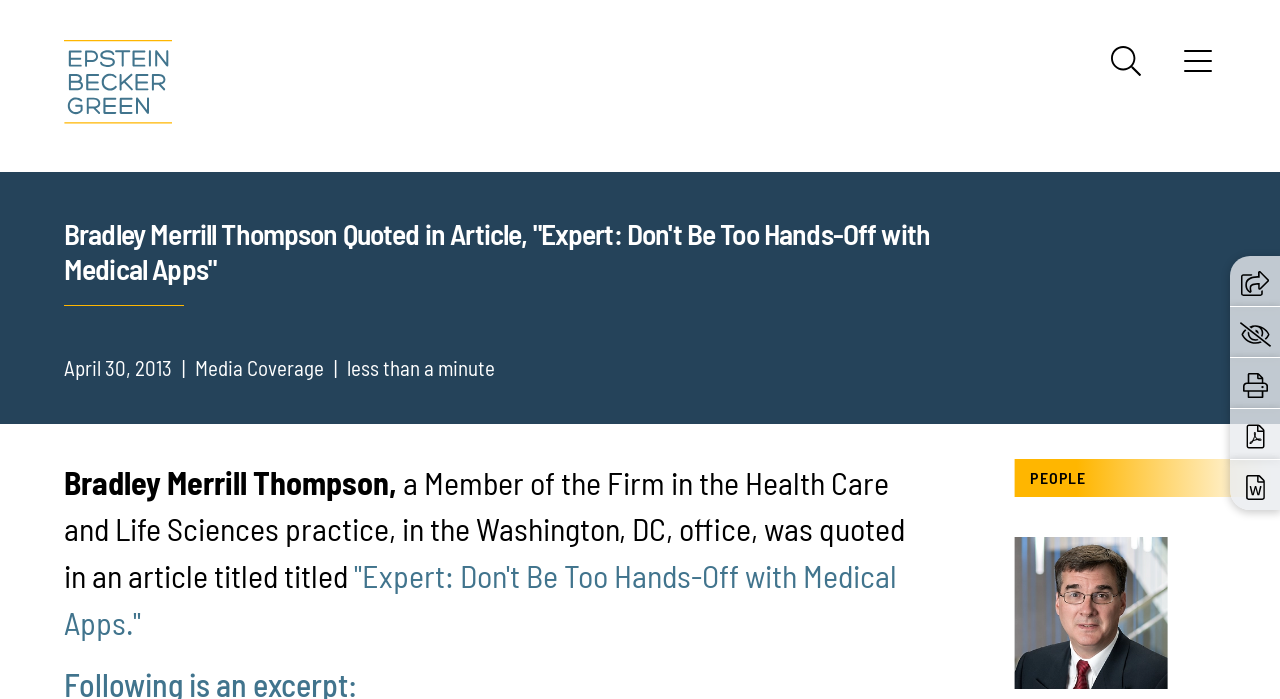Identify the bounding box for the UI element that is described as follows: "Jump to Page".

[0.394, 0.0, 0.5, 0.06]